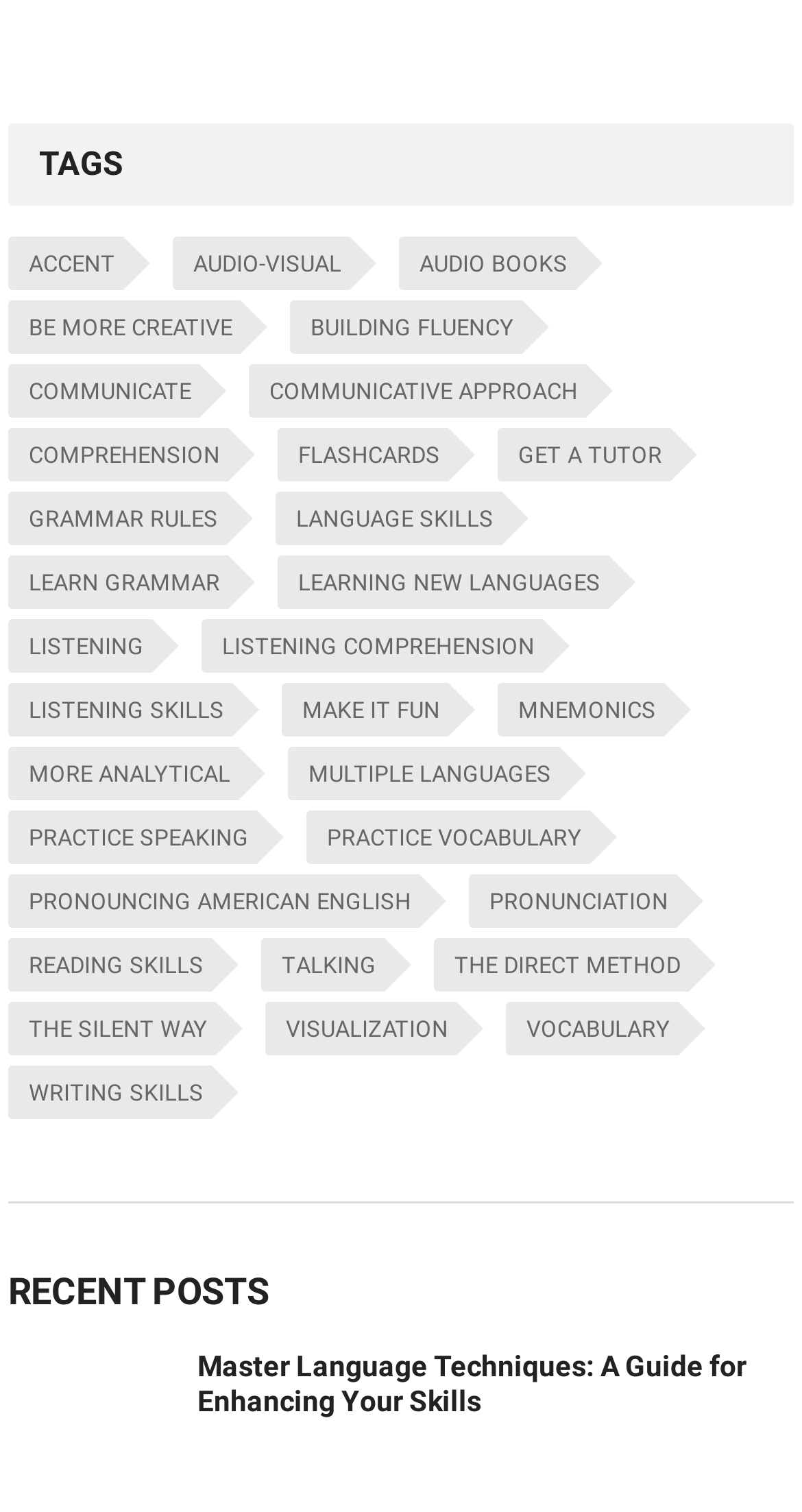Find and specify the bounding box coordinates that correspond to the clickable region for the instruction: "Click on Accent".

[0.01, 0.157, 0.154, 0.192]